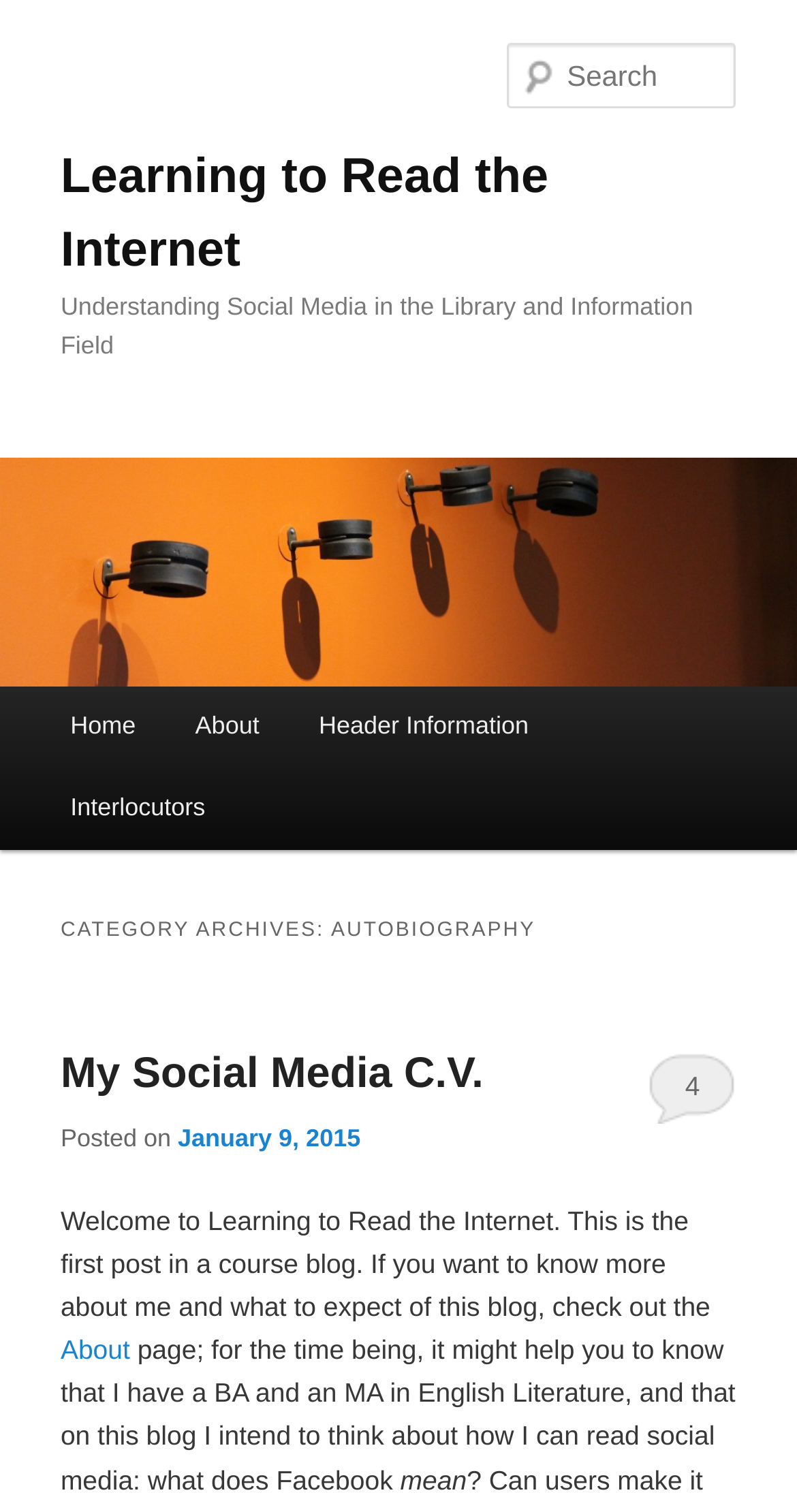Locate the heading on the webpage and return its text.

Learning to Read the Internet